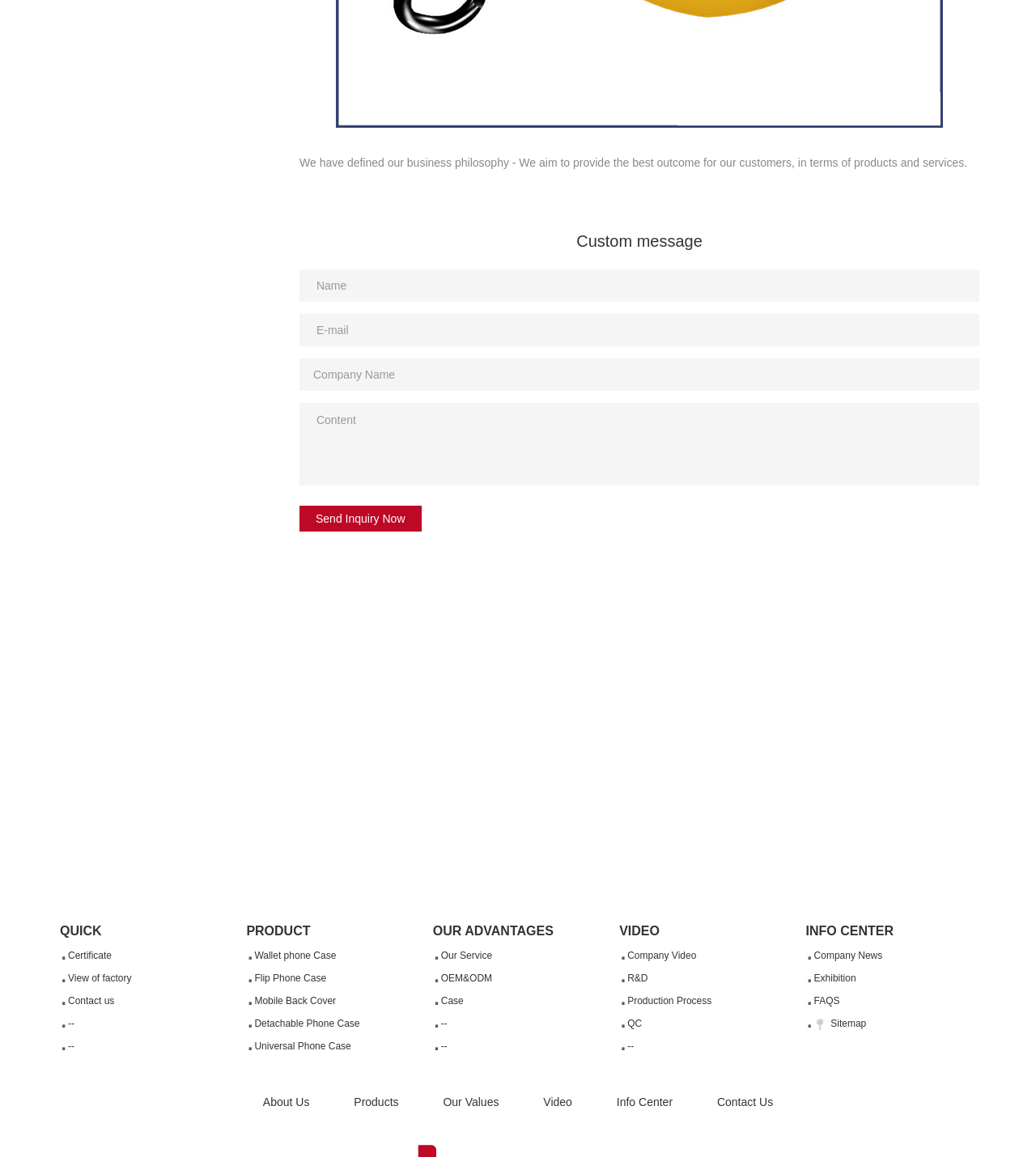Pinpoint the bounding box coordinates of the element you need to click to execute the following instruction: "Go to About Us". The bounding box should be represented by four float numbers between 0 and 1, in the format [left, top, right, bottom].

[0.238, 0.949, 0.315, 0.956]